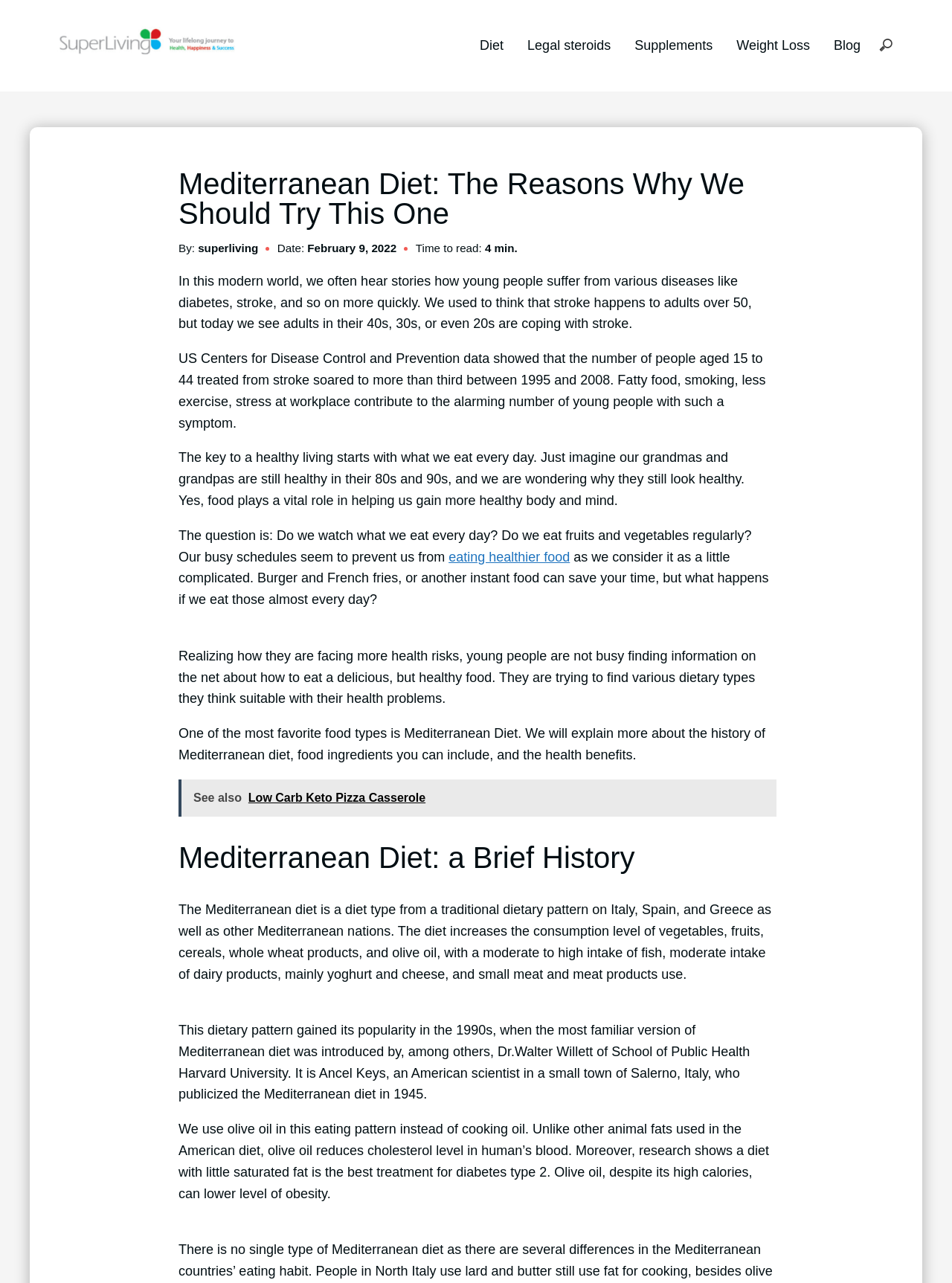Pinpoint the bounding box coordinates for the area that should be clicked to perform the following instruction: "Go to the 'Blog' page".

[0.876, 0.03, 0.904, 0.041]